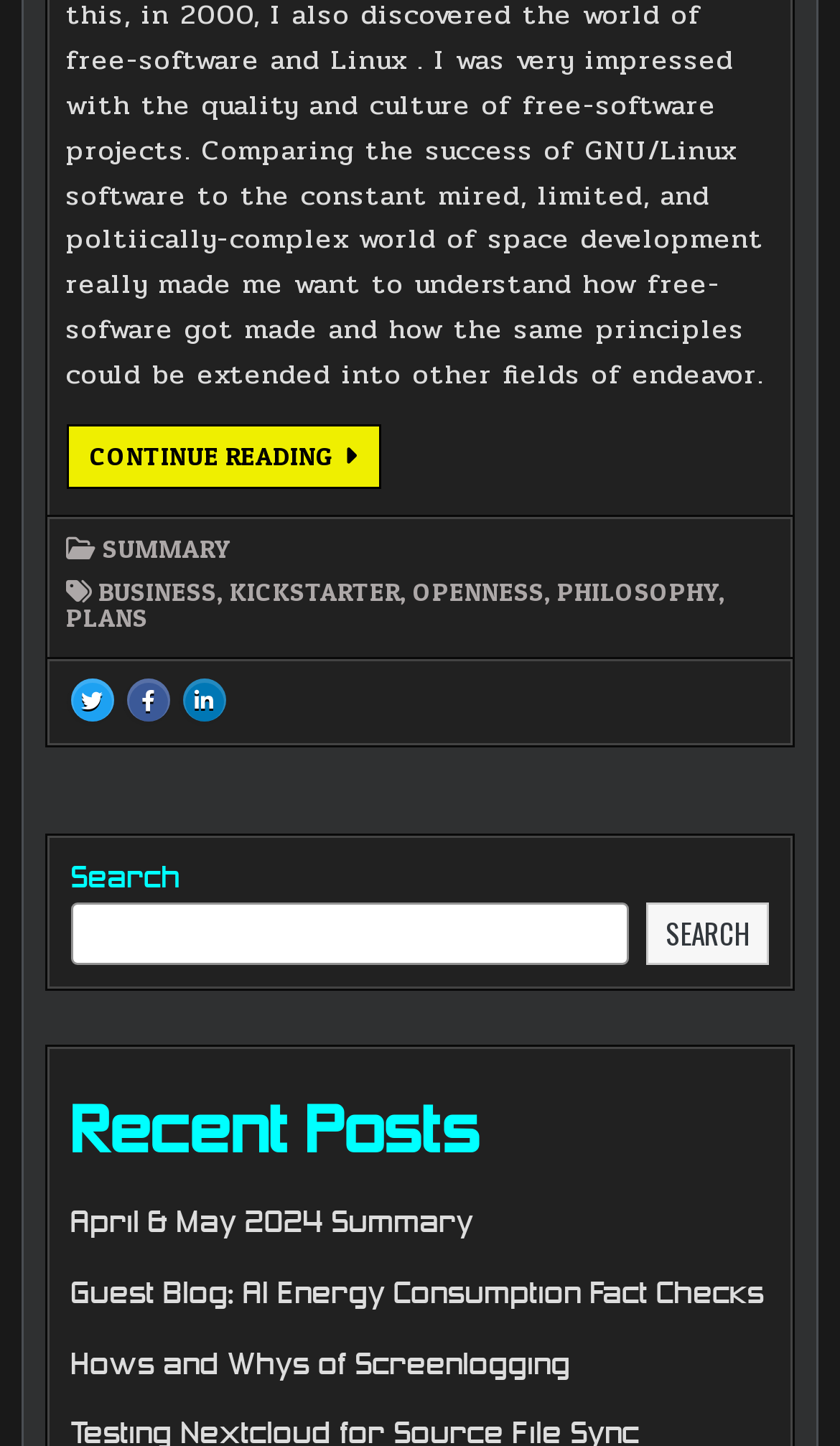Give the bounding box coordinates for this UI element: "parent_node: SEARCH name="s"". The coordinates should be four float numbers between 0 and 1, arranged as [left, top, right, bottom].

[0.084, 0.625, 0.748, 0.668]